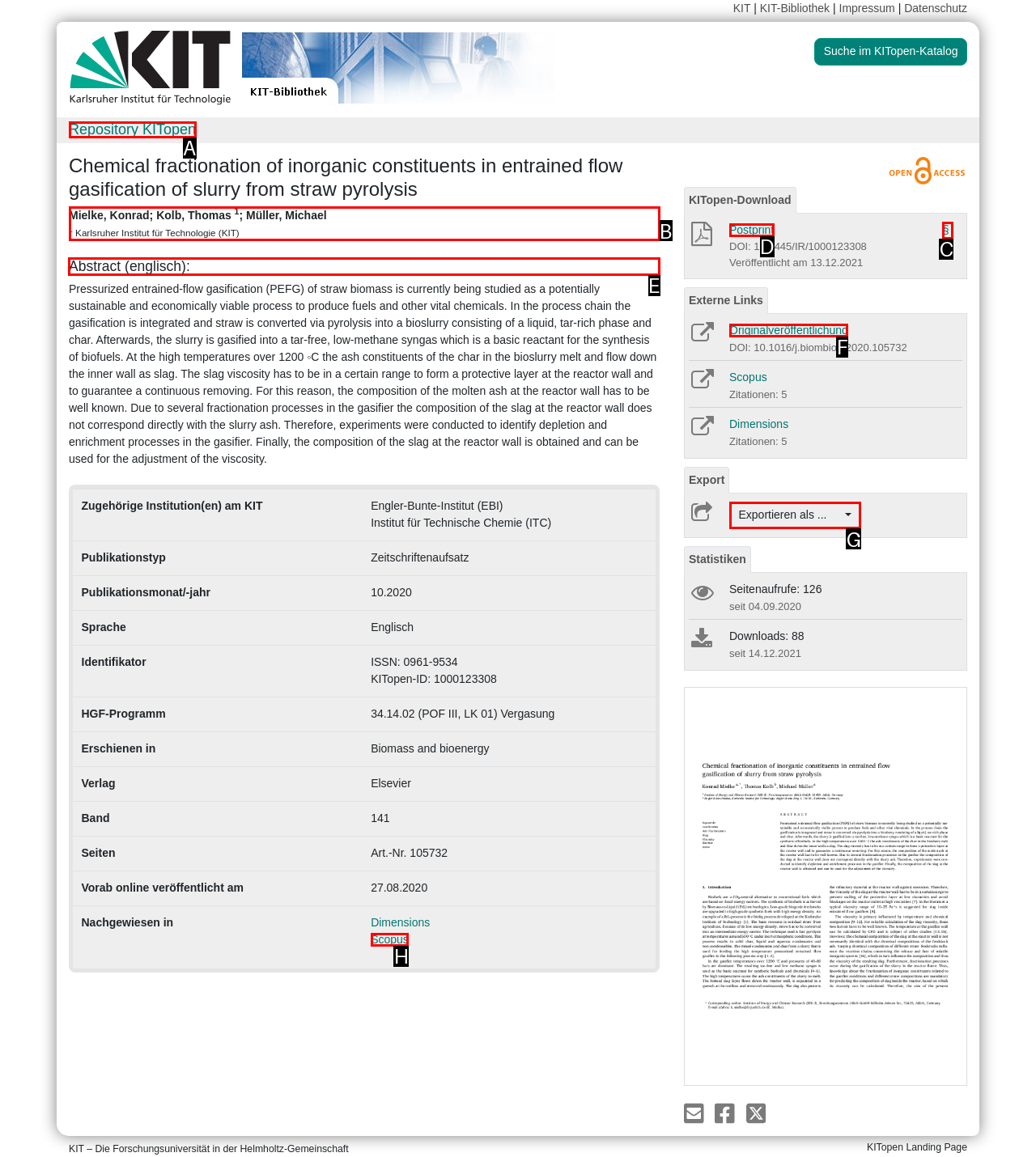Select the appropriate HTML element to click for the following task: Visit the 'Shop' page
Answer with the letter of the selected option from the given choices directly.

None